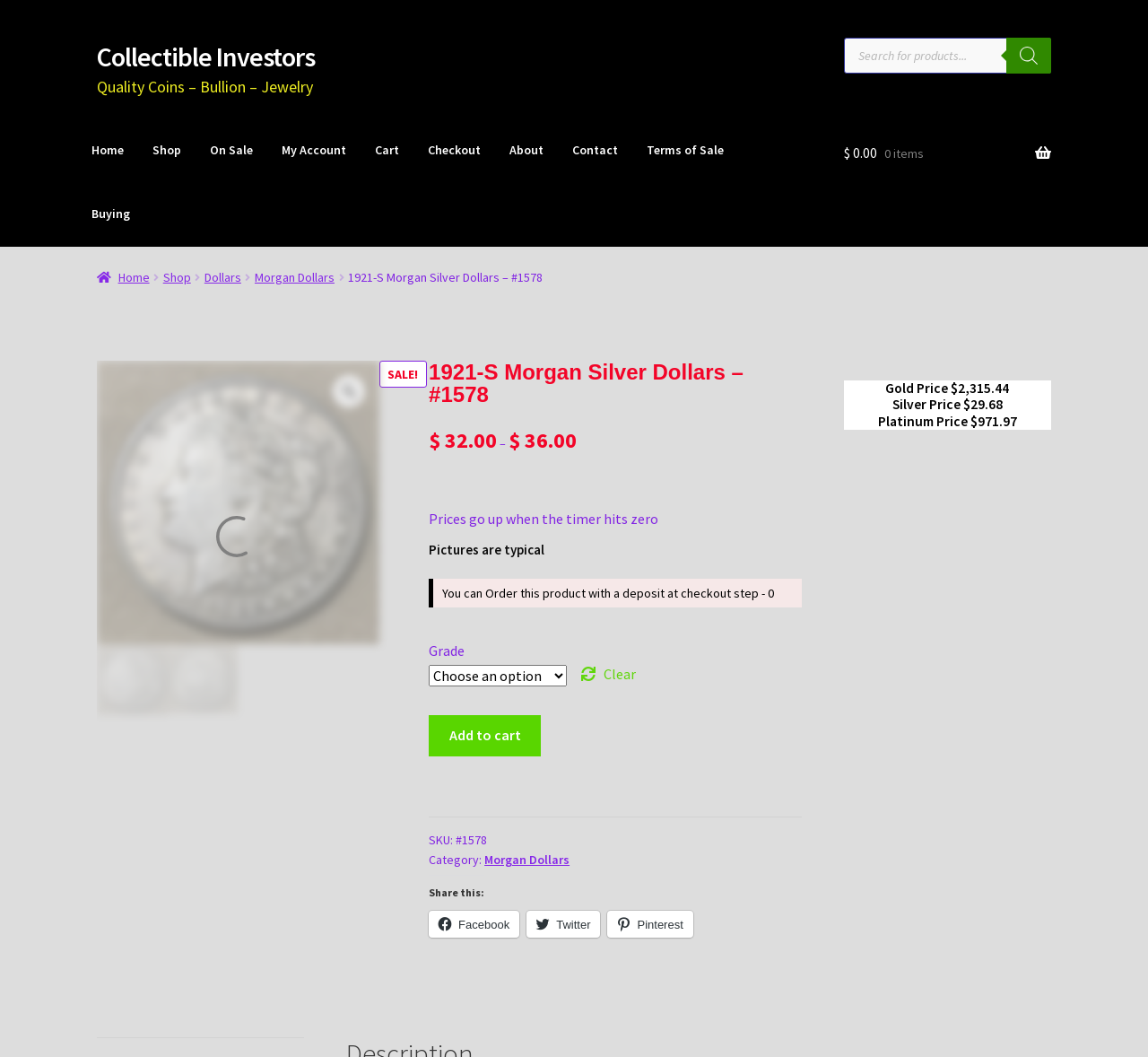Show the bounding box coordinates of the element that should be clicked to complete the task: "Search for products".

[0.735, 0.036, 0.916, 0.07]